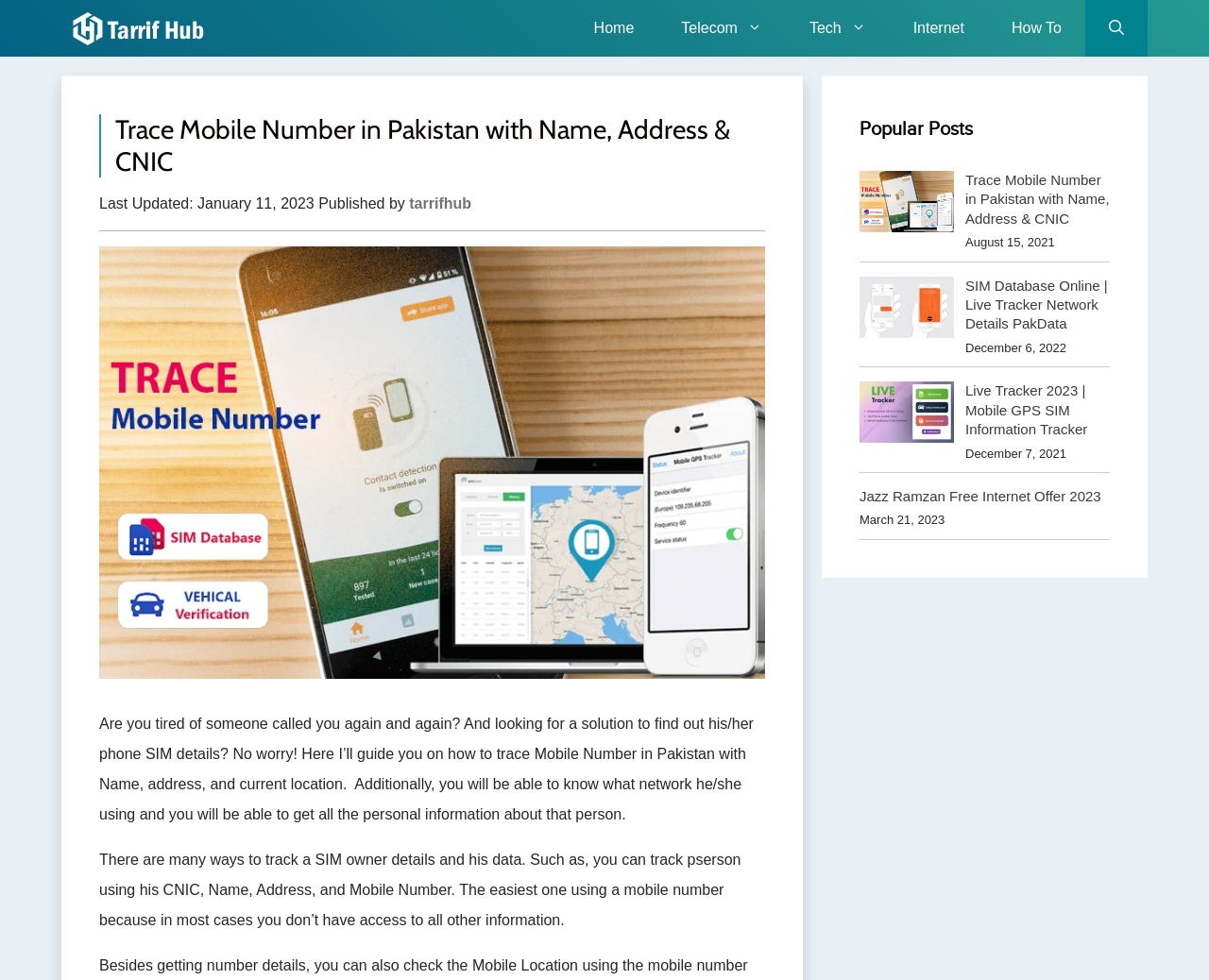What is the headline of the webpage?

Trace Mobile Number in Pakistan with Name, Address & CNIC